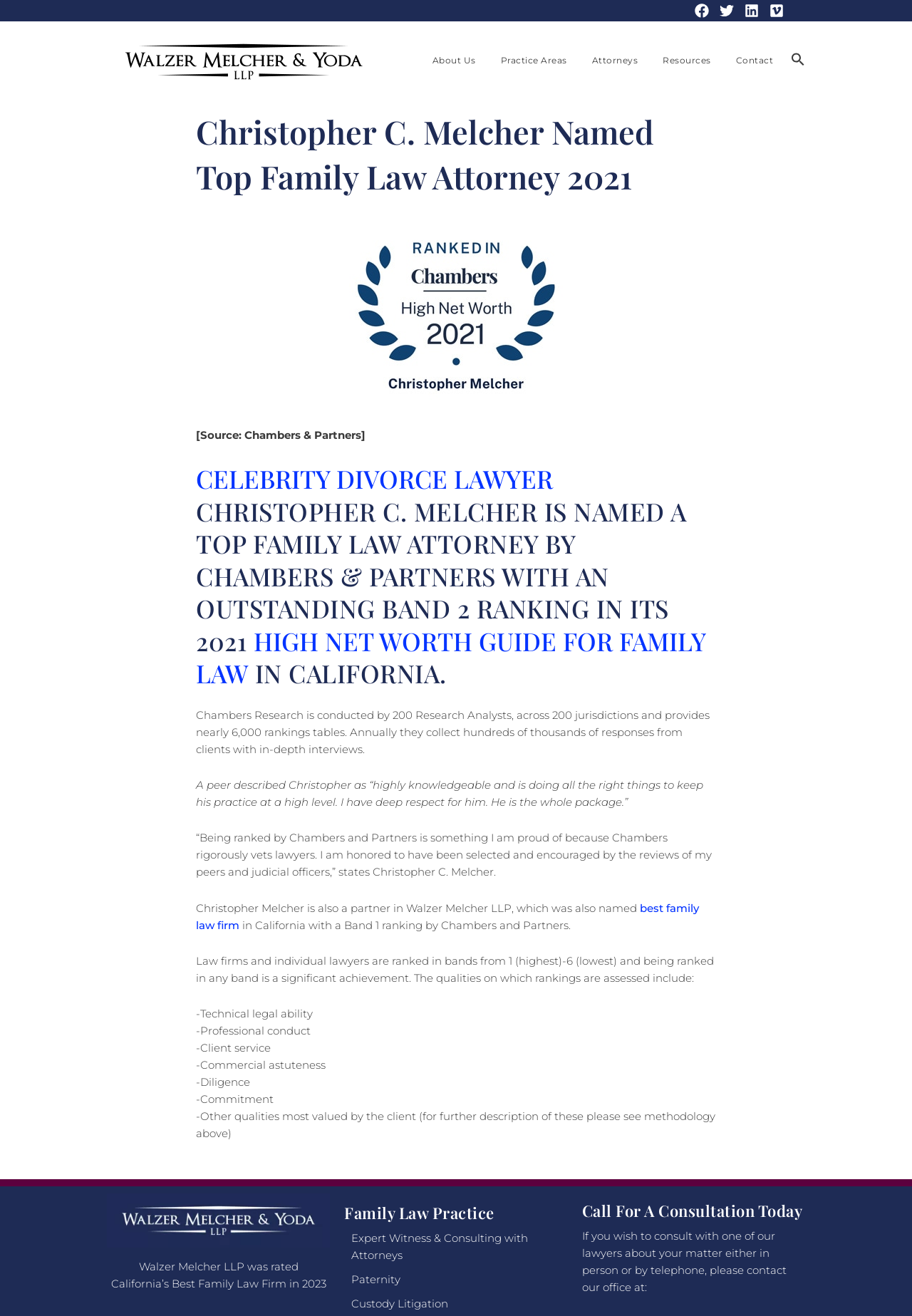Identify the bounding box coordinates of the region that should be clicked to execute the following instruction: "Skip to content".

None